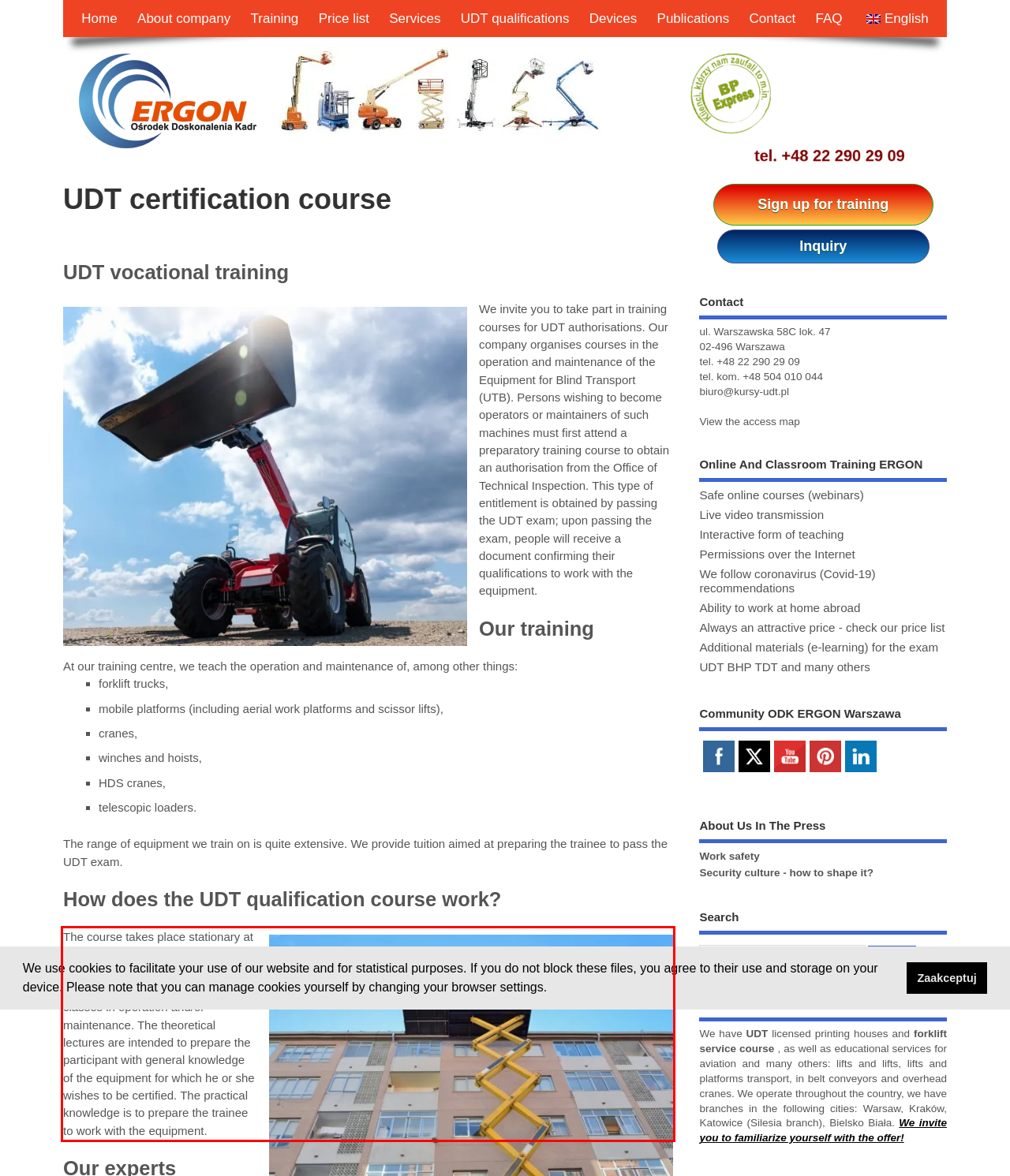From the given screenshot of a webpage, identify the red bounding box and extract the text content within it.

The course takes place stationary at our training centre or at the customer's premises. We provide theoretical lectures and practical classes in operation and/or maintenance. The theoretical lectures are intended to prepare the participant with general knowledge of the equipment for which he or she wishes to be certified. The practical knowledge is to prepare the trainee to work with the equipment.